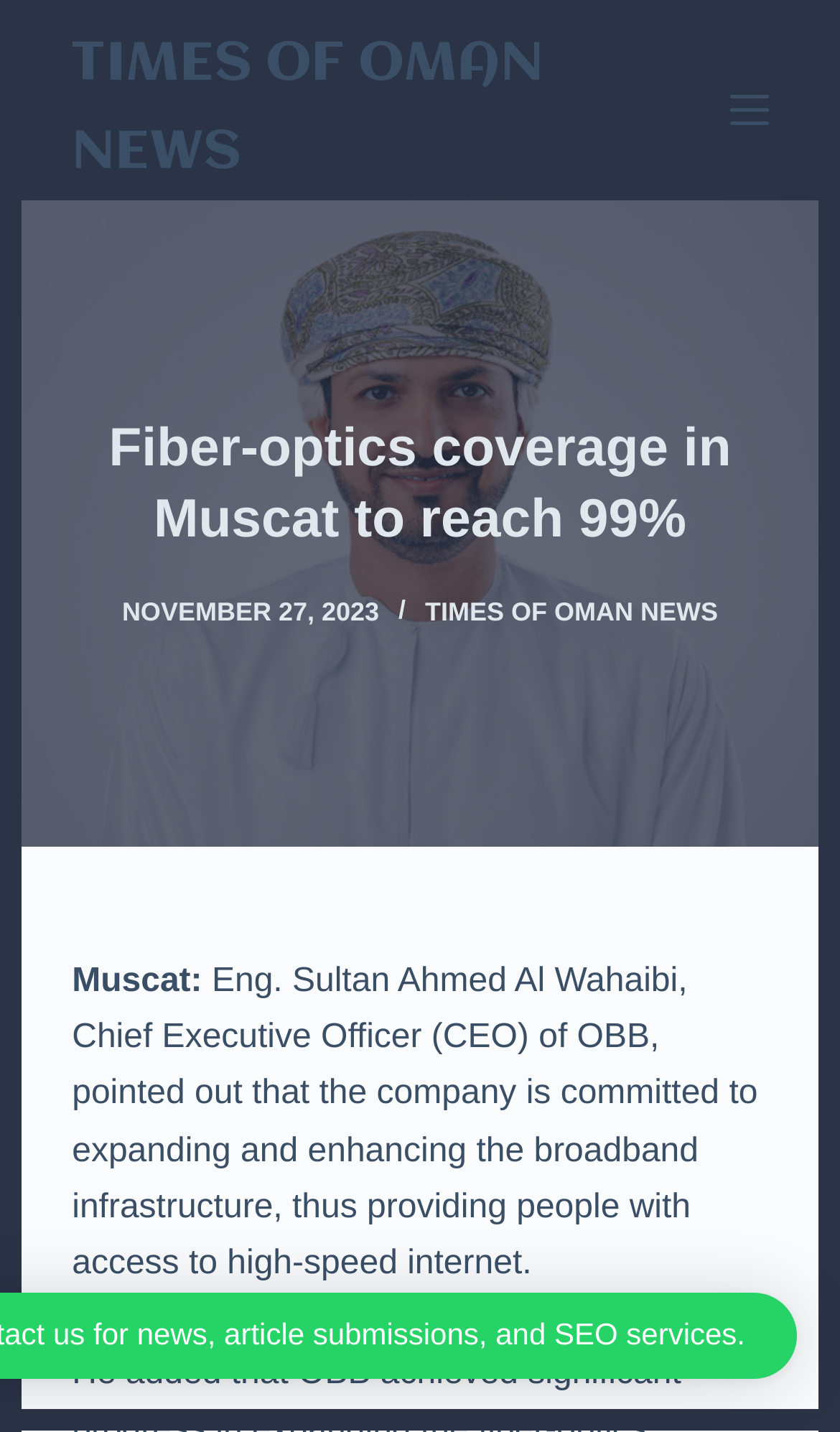What is the company committed to expanding and enhancing?
Please provide an in-depth and detailed response to the question.

I found the answer by looking at the text content of the webpage, specifically the sentence that mentions the company's commitment to expanding and enhancing the broadband infrastructure.